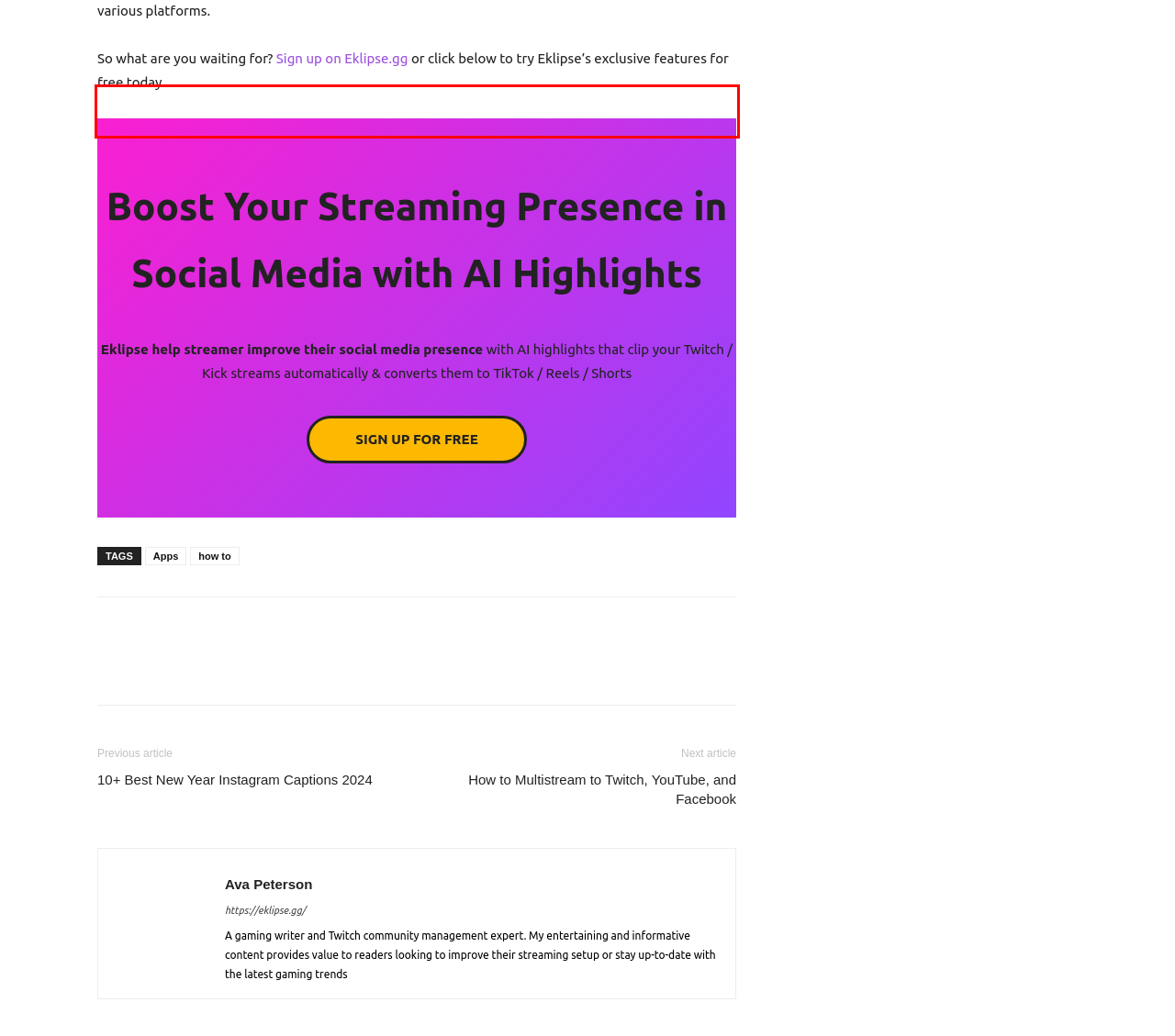Review the screenshot of the webpage and recognize the text inside the red rectangle bounding box. Provide the extracted text content.

So what are you waiting for? Sign up on Eklipse.gg or click below to try Eklipse’s exclusive features for free today.